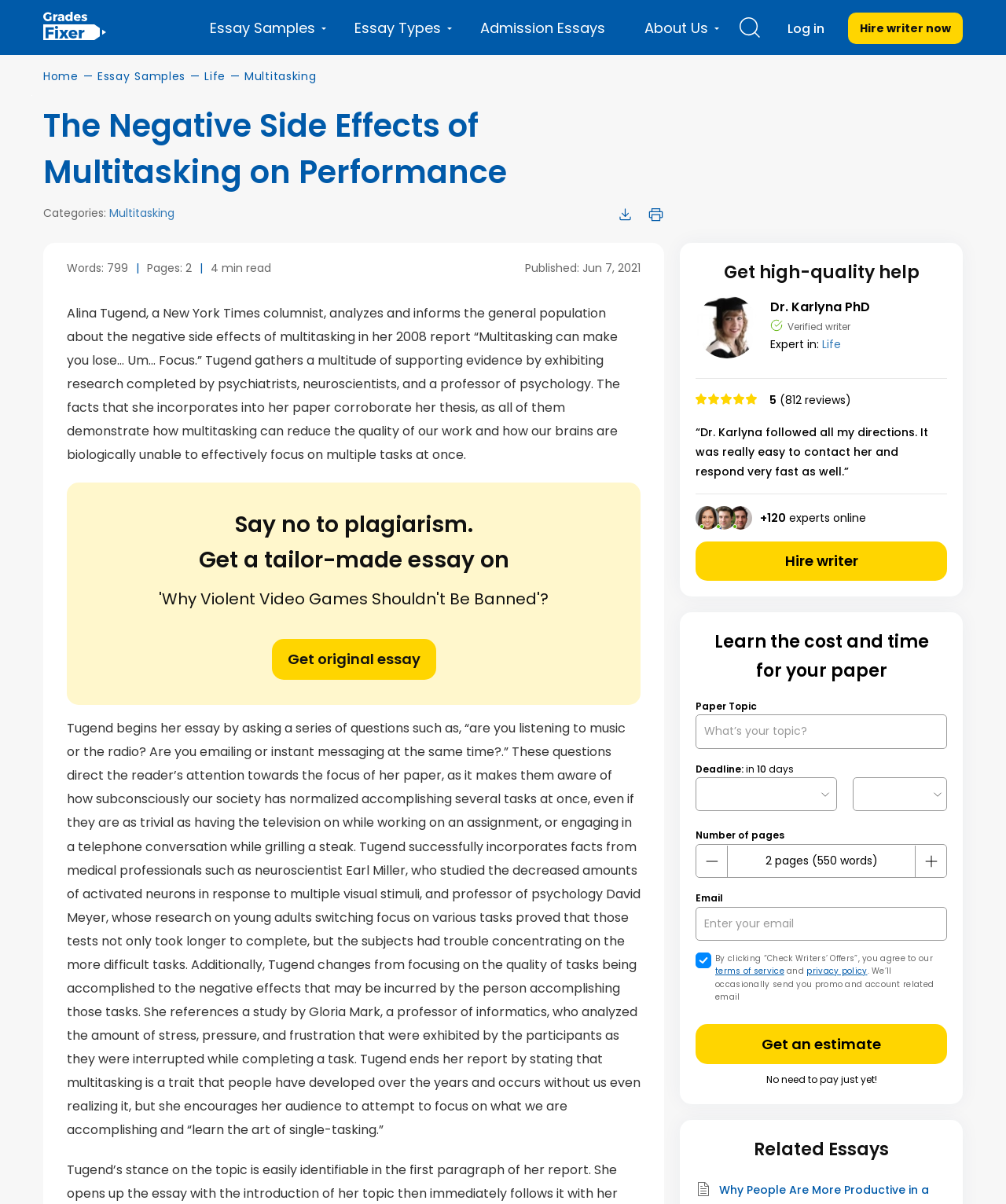Could you find the bounding box coordinates of the clickable area to complete this instruction: "Click on the 'Get original essay' link"?

[0.27, 0.531, 0.433, 0.565]